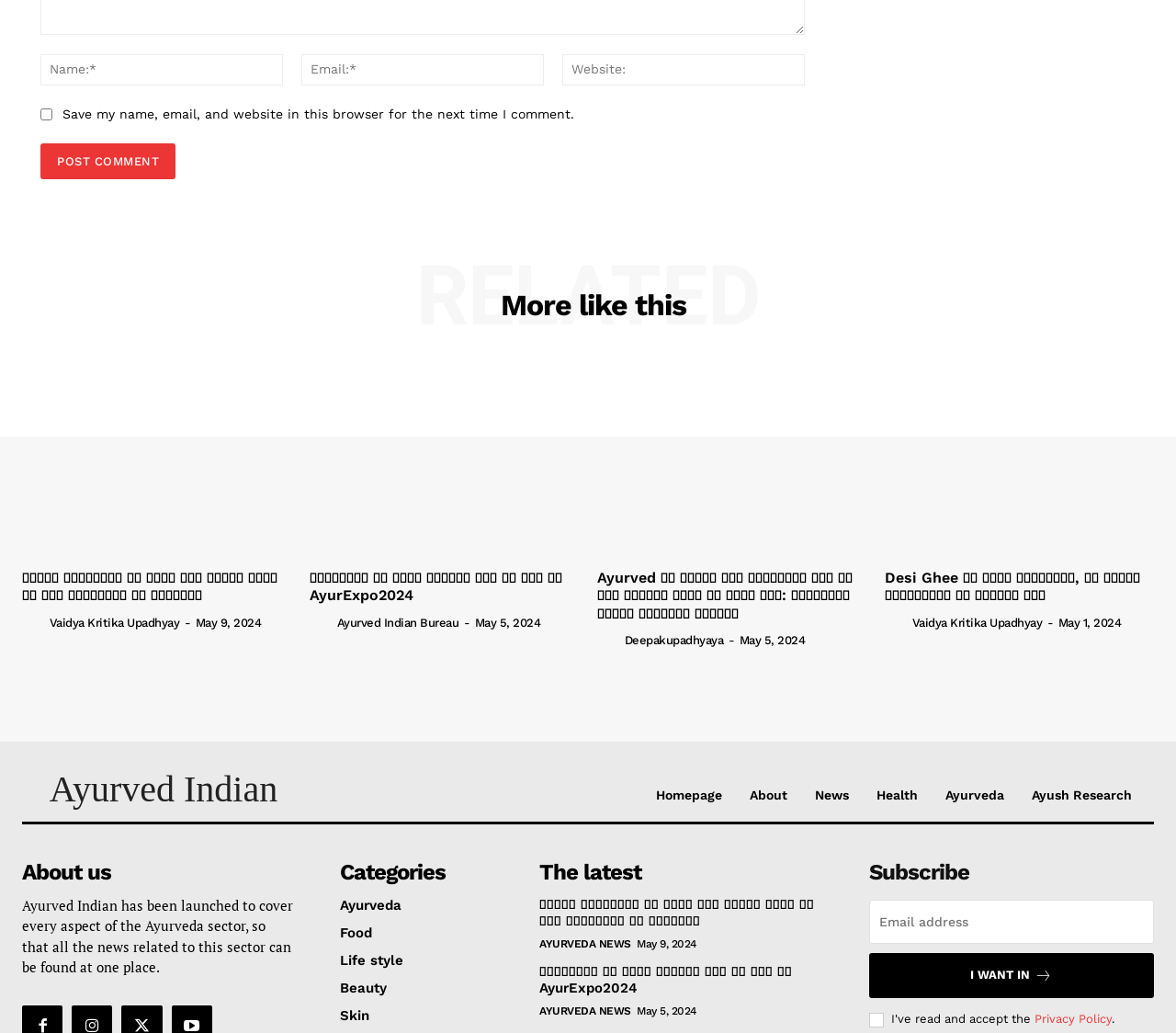Please identify the coordinates of the bounding box that should be clicked to fulfill this instruction: "View an archive of past Film Studies events".

None